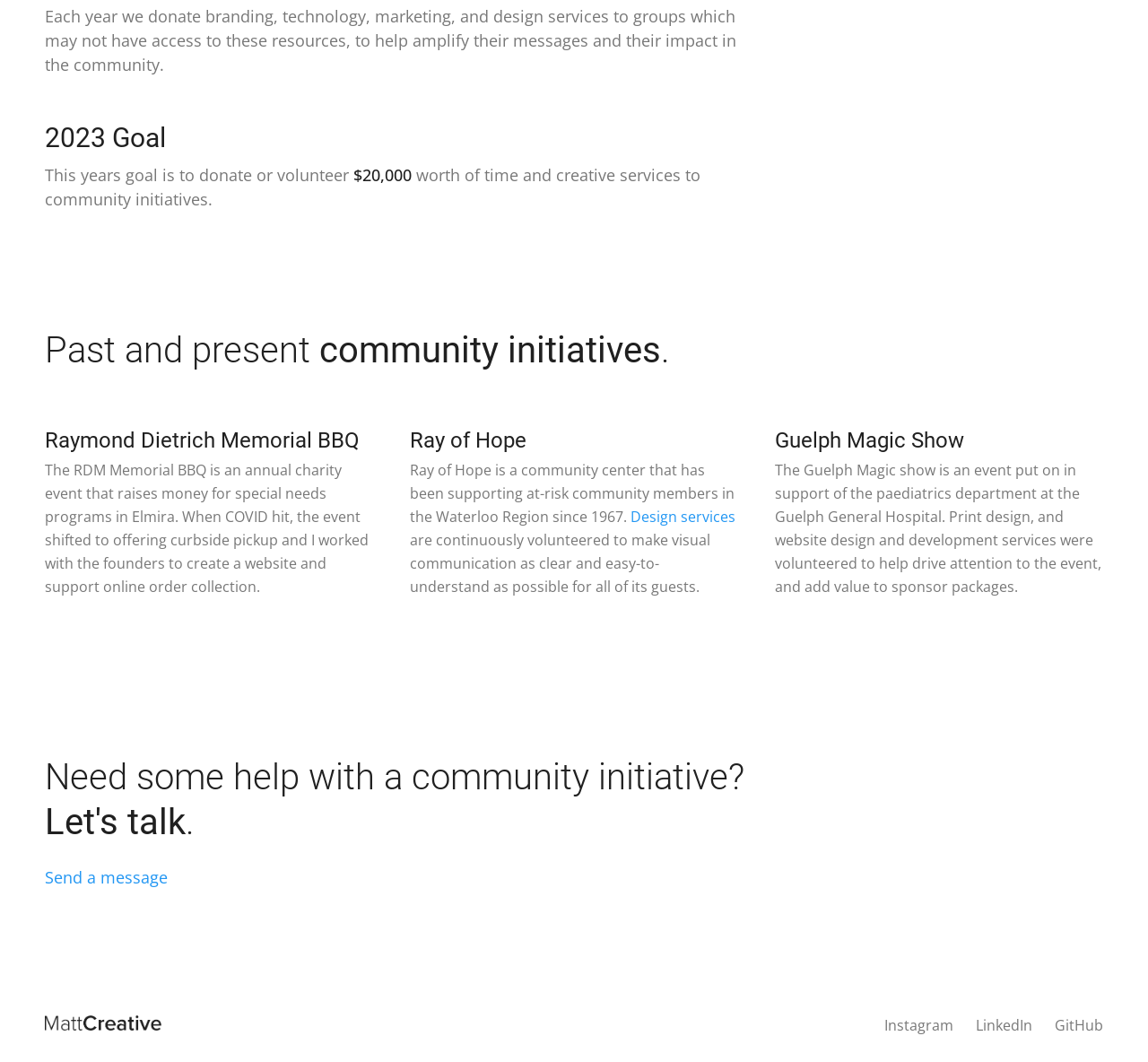What is the name of the charity event that shifted to curbside pickup during COVID?
Provide a detailed answer to the question using information from the image.

The text mentions 'The RDM Memorial BBQ is an annual charity event that raises money for special needs programs in Elmira. When COVID hit, the event shifted to offering curbside pickup and I worked with the founders to create a website and support online order collection.'